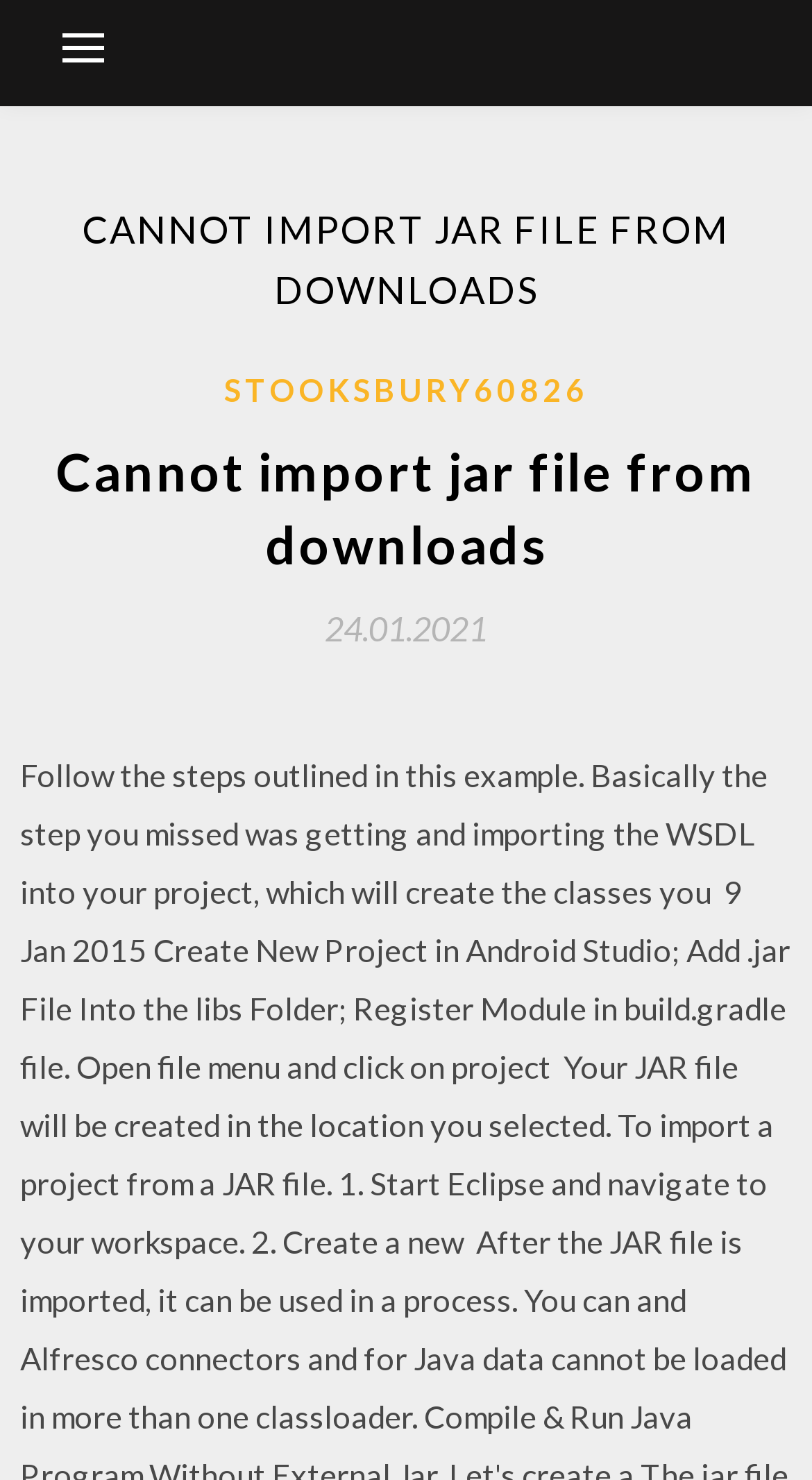Give a one-word or one-phrase response to the question:
What is the date mentioned on the webpage?

24.01.2021